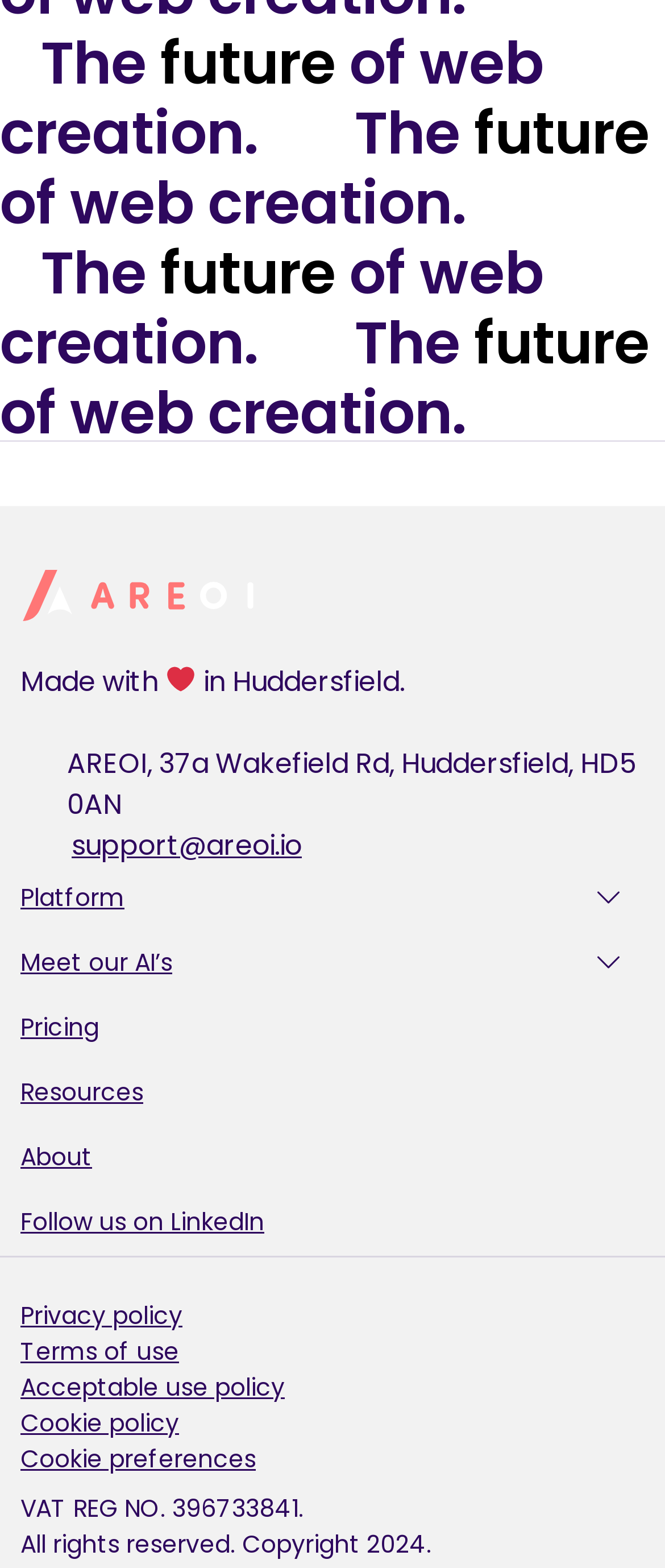Please identify the bounding box coordinates of where to click in order to follow the instruction: "Meet the AI’s".

[0.031, 0.603, 0.862, 0.626]